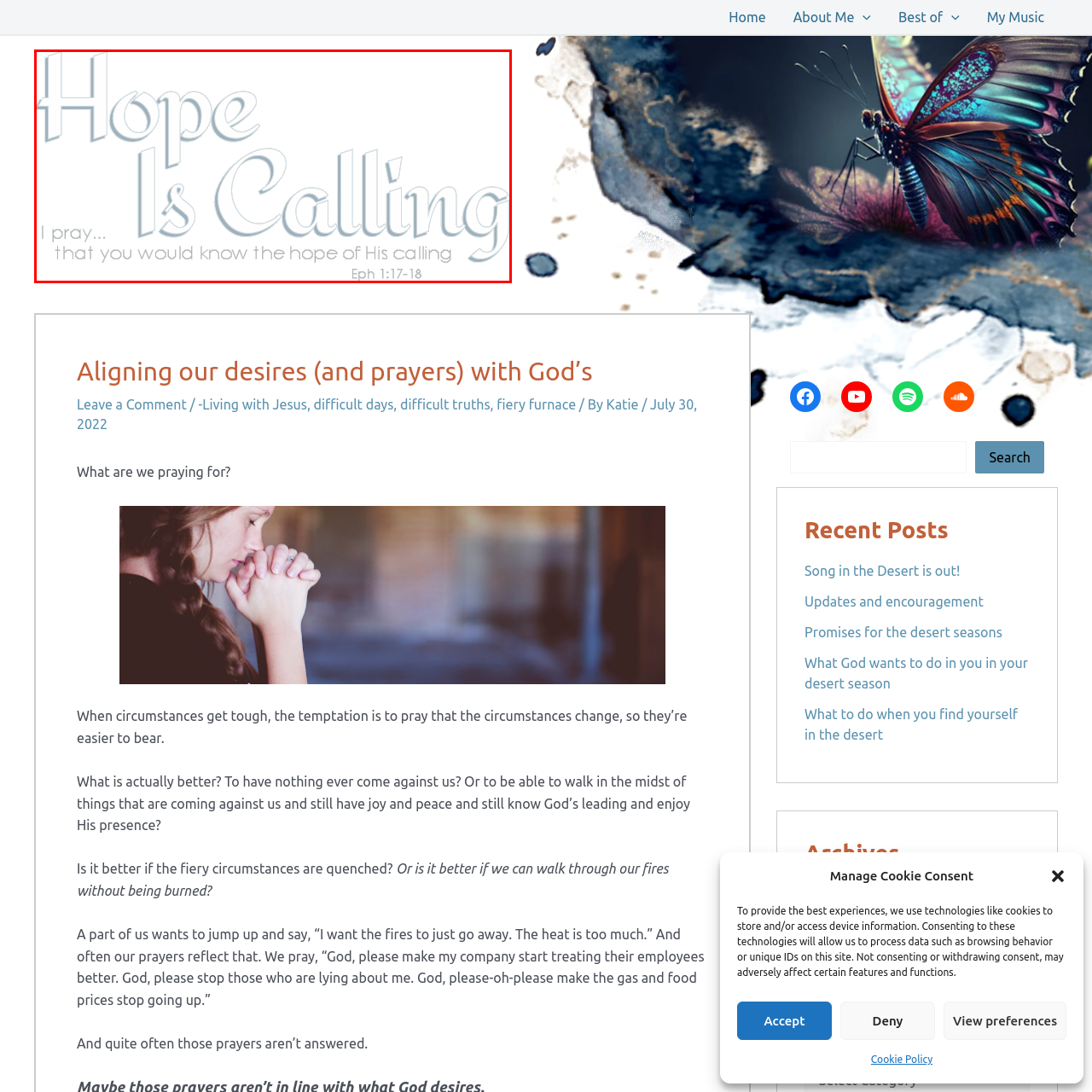Look at the image within the red outline, What is the scripture reference mentioned? Answer with one word or phrase.

Eph 1:17-18